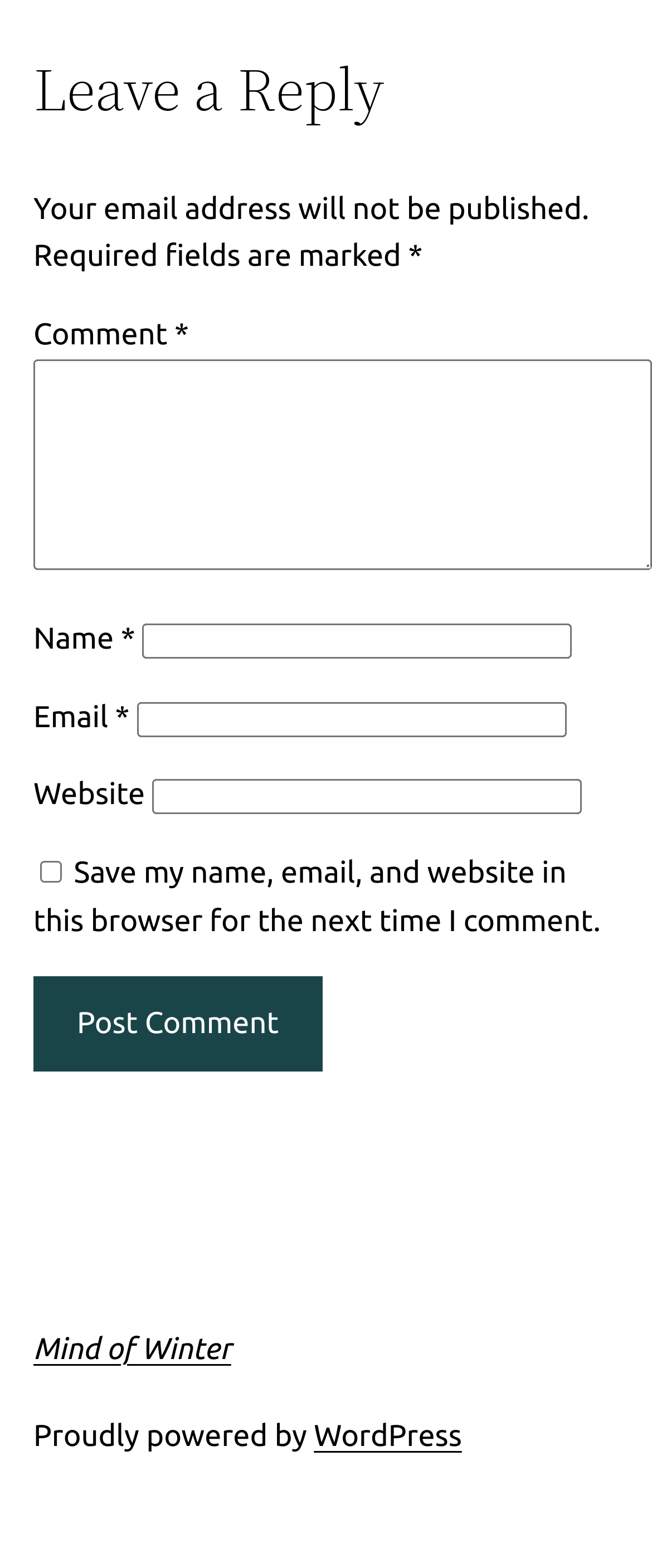Respond with a single word or short phrase to the following question: 
What is the default state of the checkbox?

Unchecked